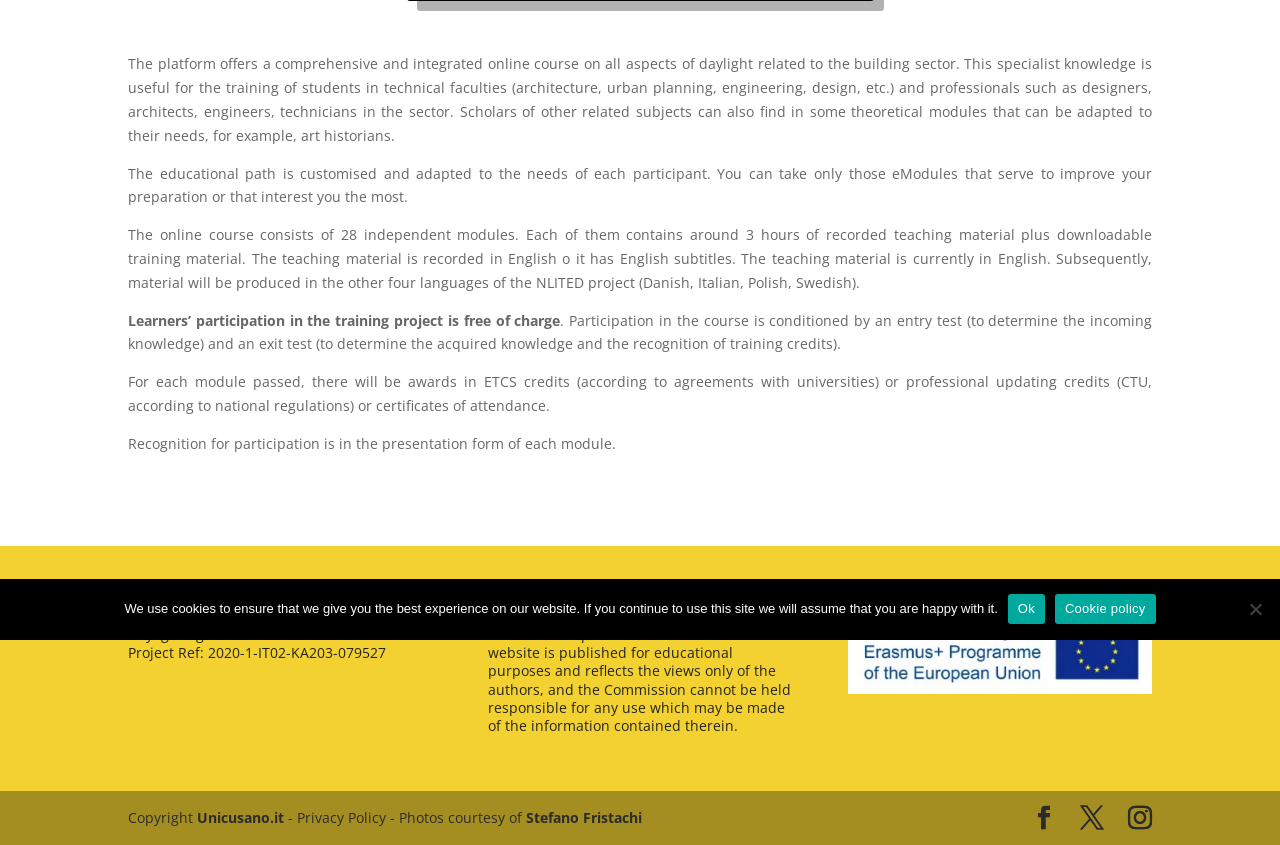Identify the bounding box coordinates for the UI element that matches this description: "Ok".

[0.787, 0.702, 0.816, 0.738]